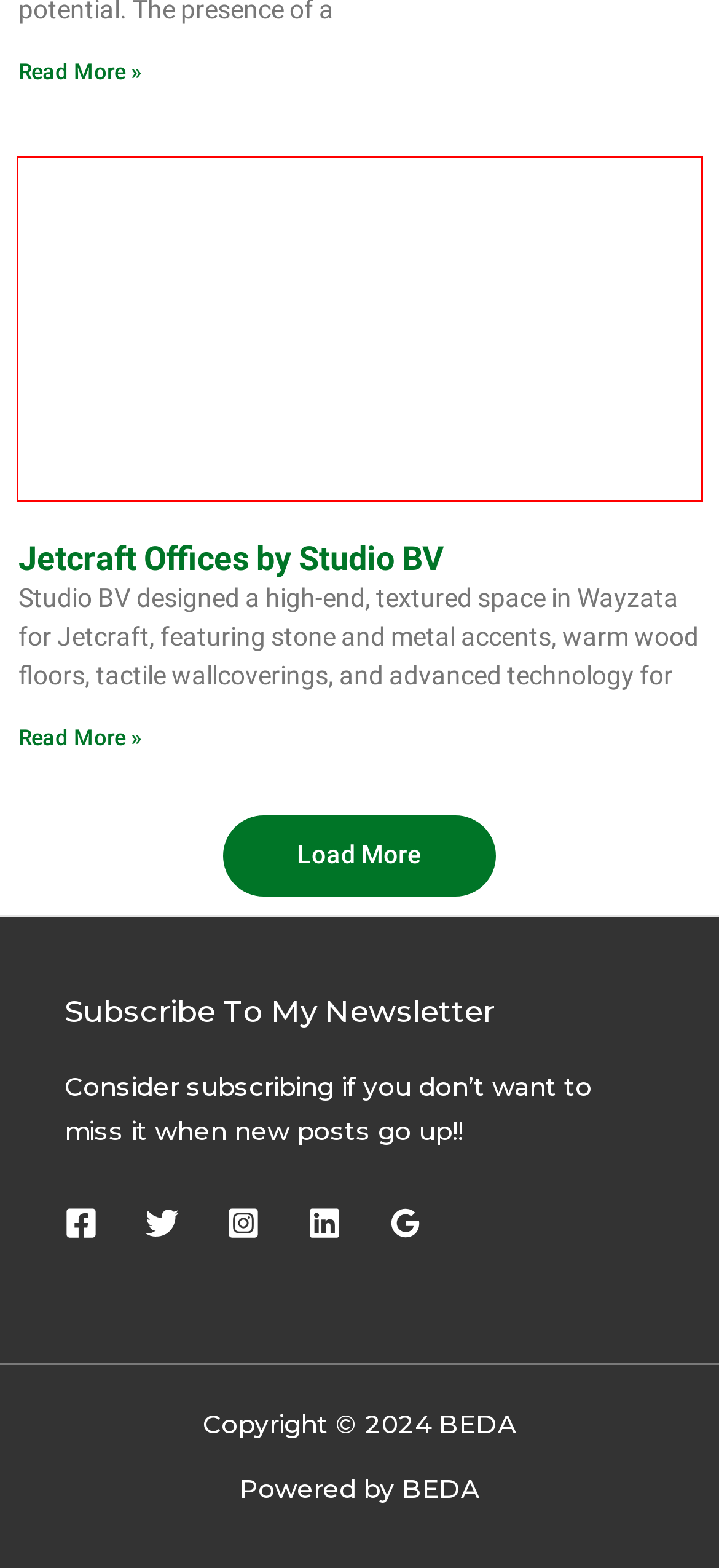Assess the screenshot of a webpage with a red bounding box and determine which webpage description most accurately matches the new page after clicking the element within the red box. Here are the options:
A. Aesop store by 0321 – BEDA
B. Jacquemus Shop-in-Shops by OMA – BEDA
C. Design Infinity Offices by Design Infinity – BEDA
D. Jetcraft Offices by Studio BV – BEDA
E. Pergas Cafe by SAD Office & AMA Studio – BEDA
F. Nodi Coffee by Office AIO – BEDA
G. AI and Robotics Ventures Offices by YAAF DESIGN – BEDA
H. Merit Interactive Headquarters by LYCS Architecture – BEDA

D